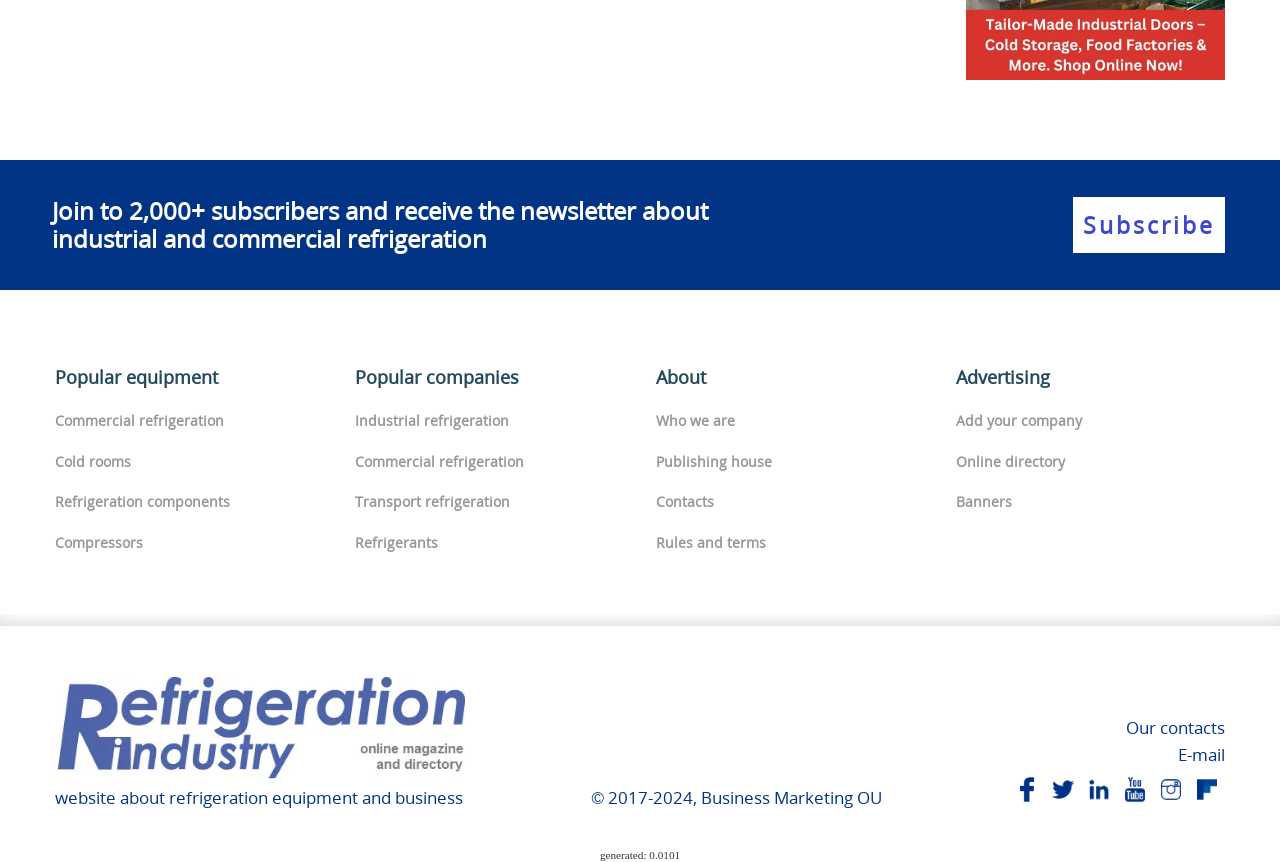Examine the image and give a thorough answer to the following question:
What is the purpose of the 'Subscribe' link?

The 'Subscribe' link is likely intended for users to subscribe to a newsletter about industrial and commercial refrigeration, as indicated by the nearby text 'Join to 2,000+ subscribers and receive the newsletter about industrial and commercial refrigeration'.